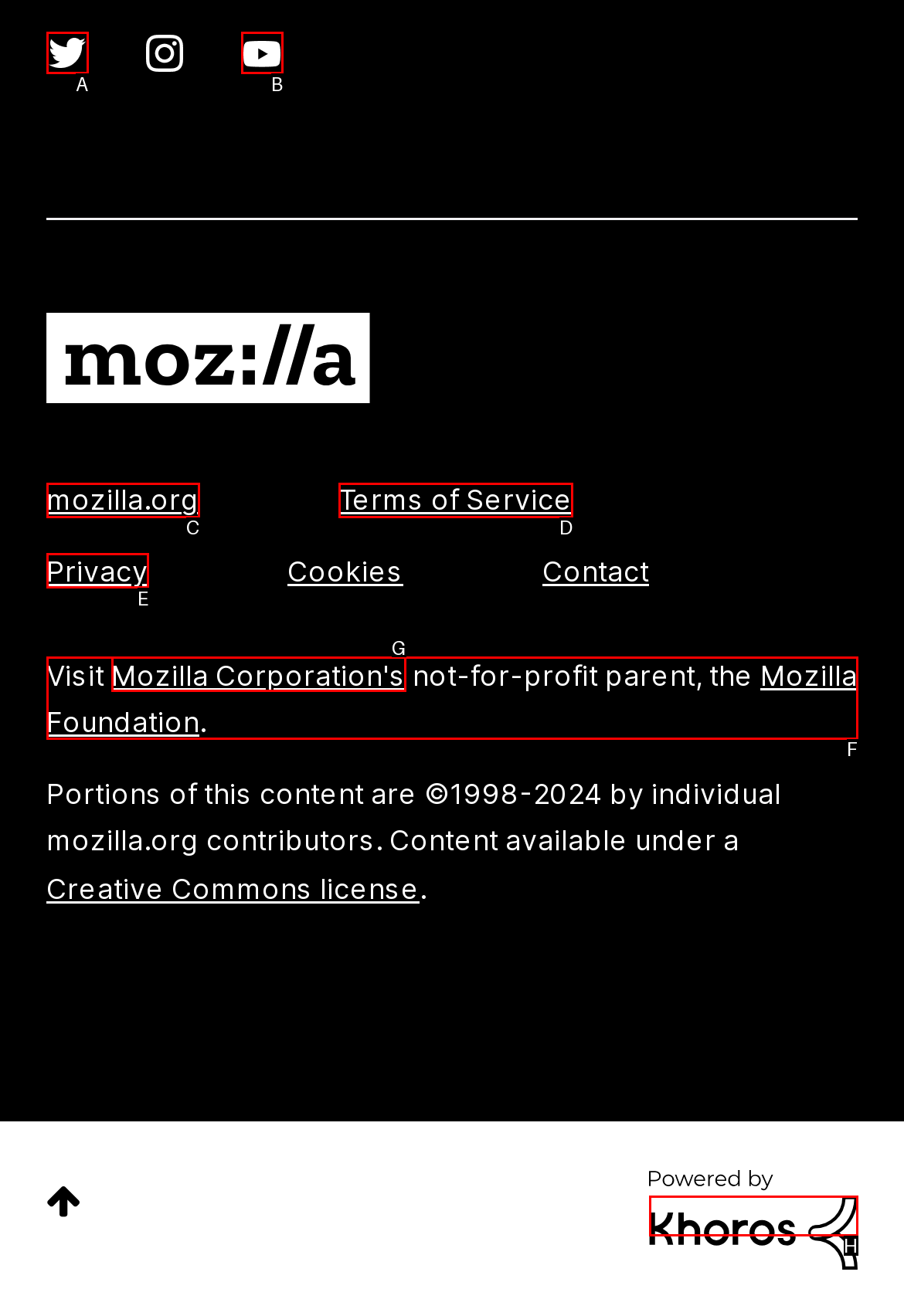Tell me which option I should click to complete the following task: View Social CRM & Community Solutions Powered by Khoros Answer with the option's letter from the given choices directly.

H